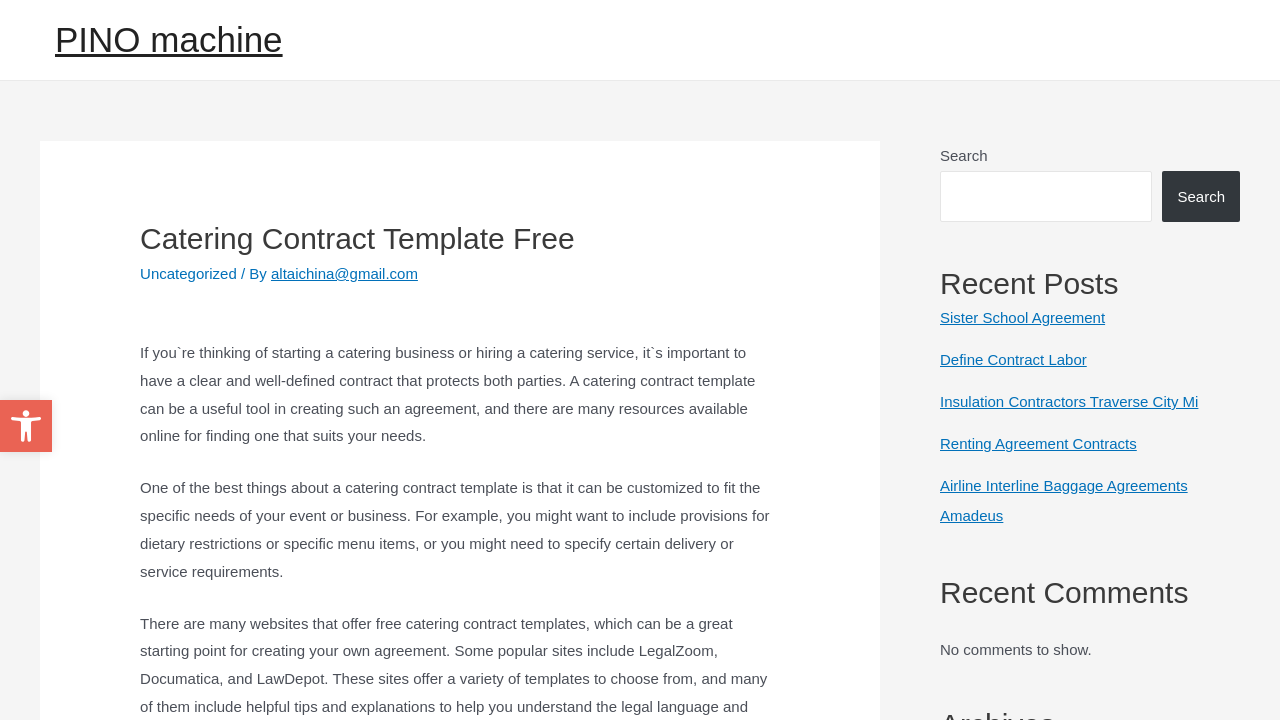Identify the bounding box for the UI element described as: "Search". Ensure the coordinates are four float numbers between 0 and 1, formatted as [left, top, right, bottom].

[0.908, 0.238, 0.969, 0.308]